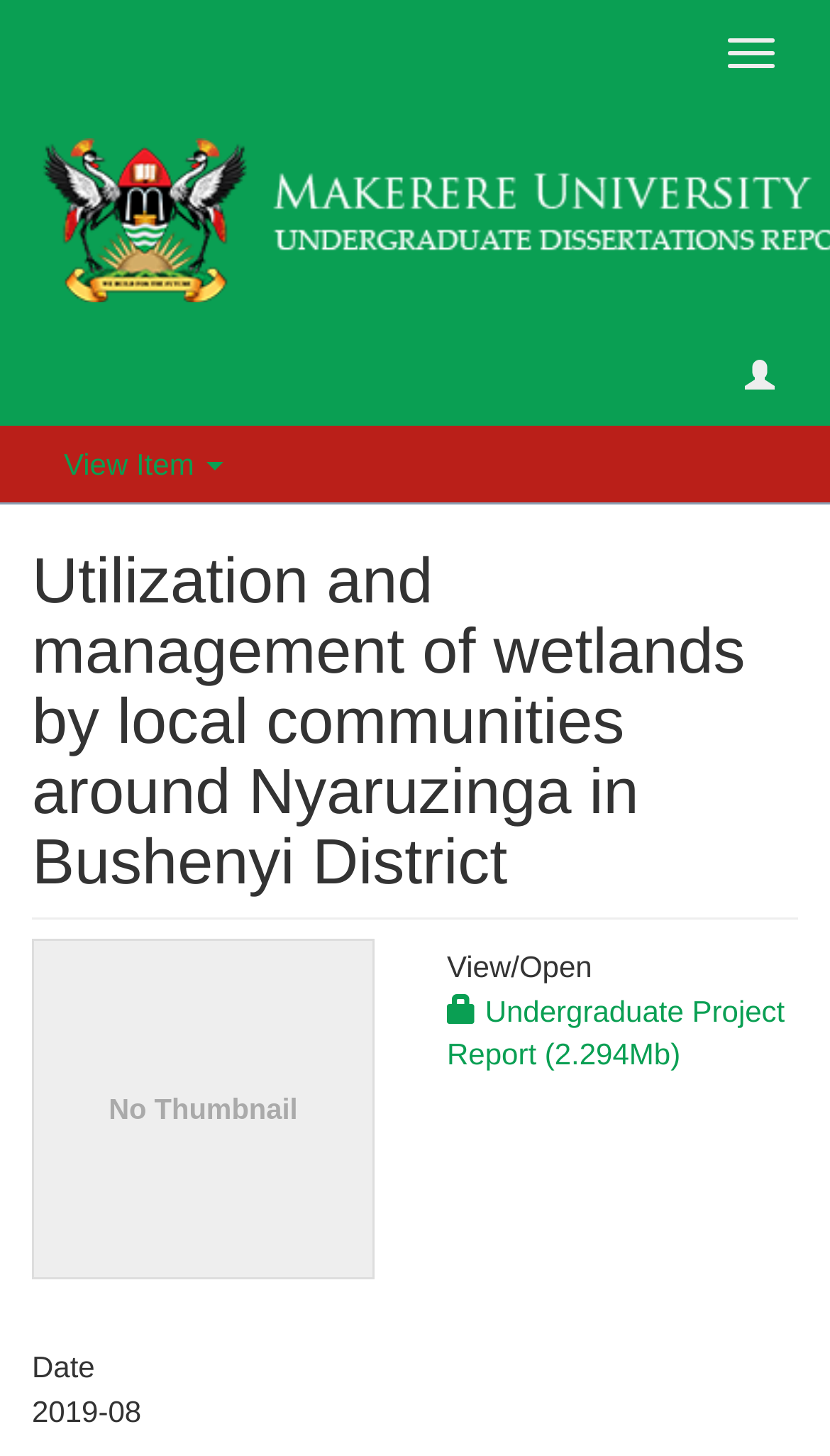What is the purpose of the button at the top right corner?
Answer briefly with a single word or phrase based on the image.

Toggle navigation